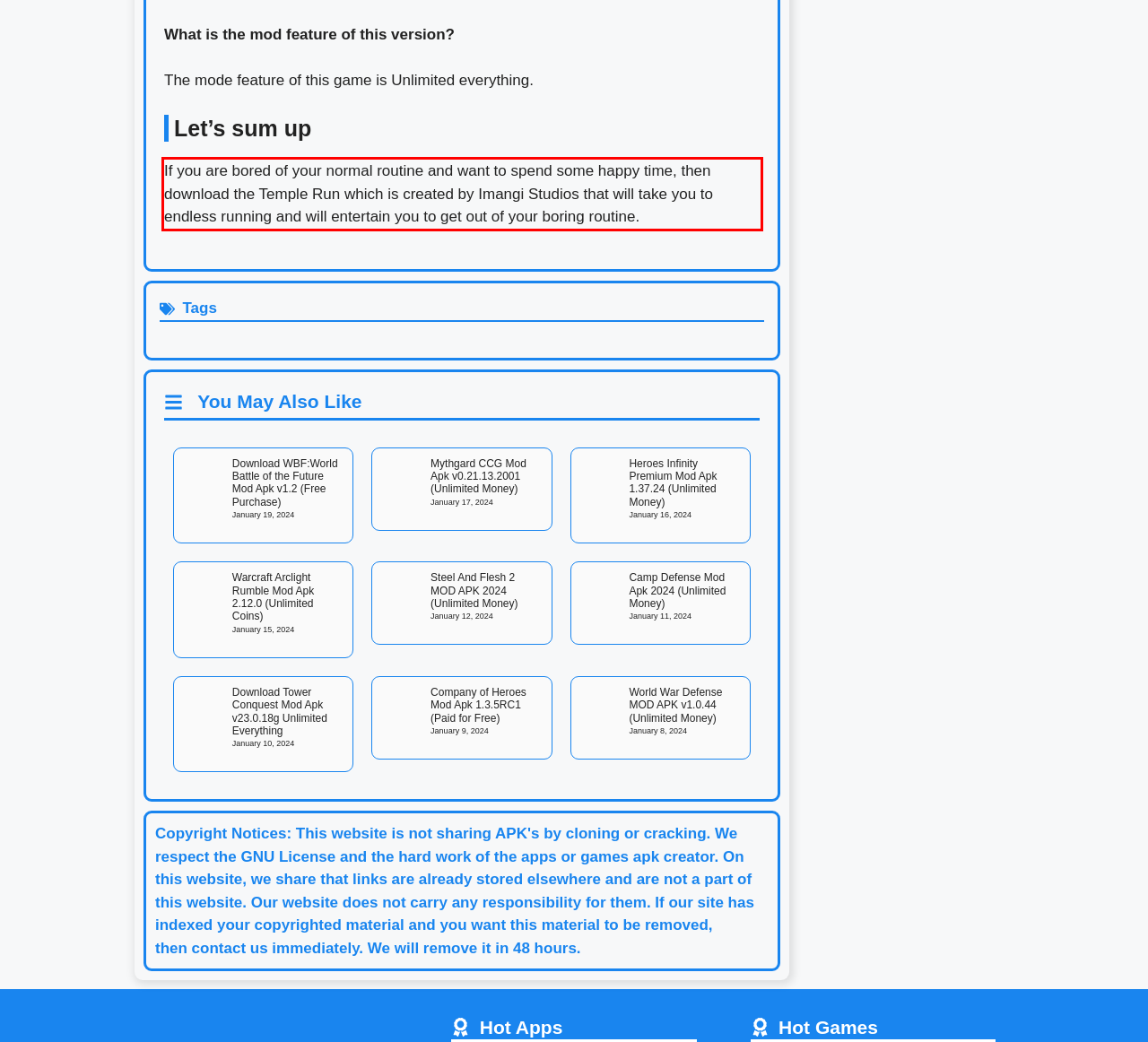Please perform OCR on the text content within the red bounding box that is highlighted in the provided webpage screenshot.

If you are bored of your normal routine and want to spend some happy time, then download the Temple Run which is created by Imangi Studios that will take you to endless running and will entertain you to get out of your boring routine.